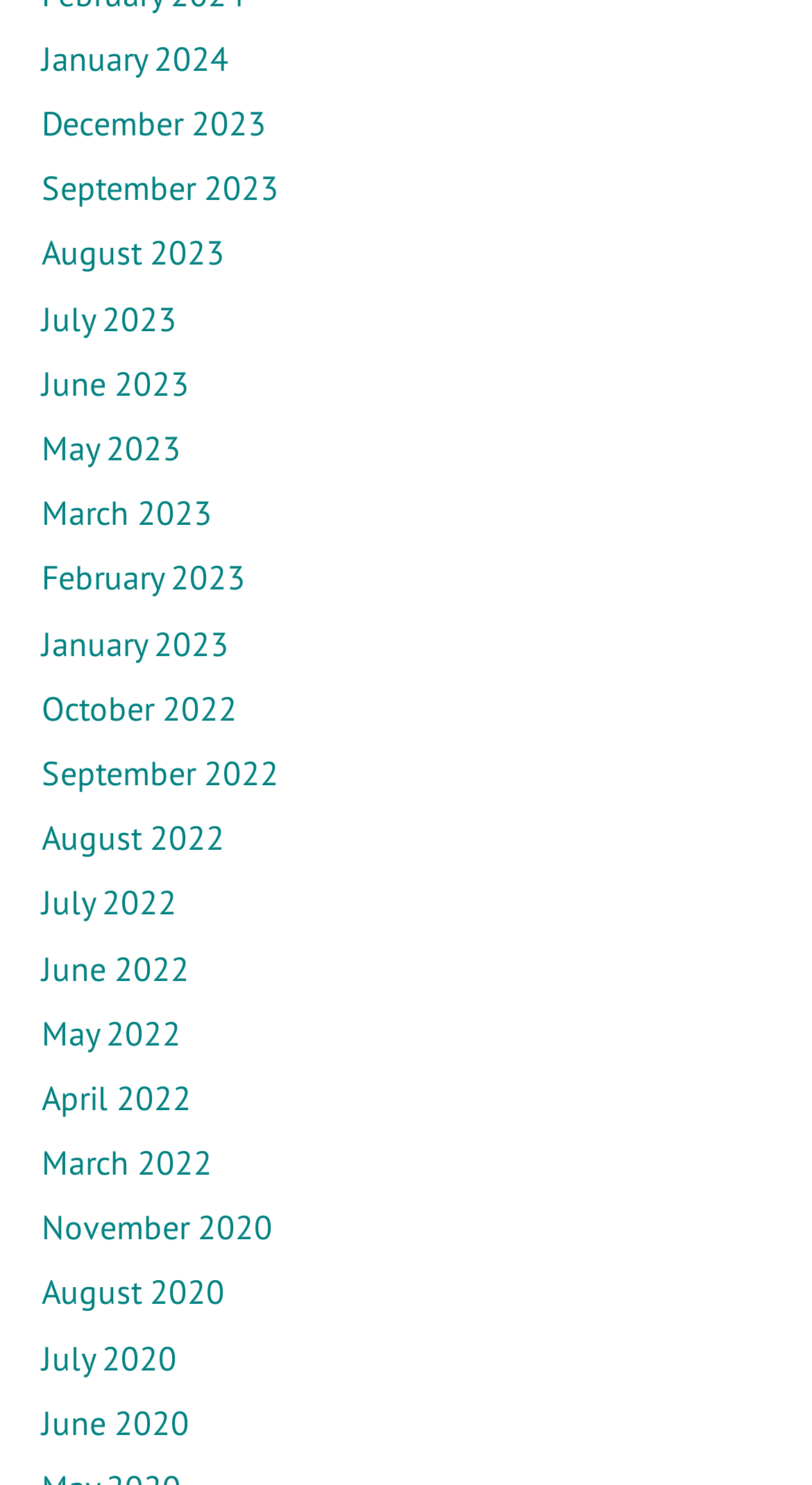How many links are there in the first row?
Give a thorough and detailed response to the question.

I analyzed the bounding box coordinates of the link elements and found that the first four links (January 2024 to July 2023) have similar y1 and y2 coordinates, indicating that they are in the same row.